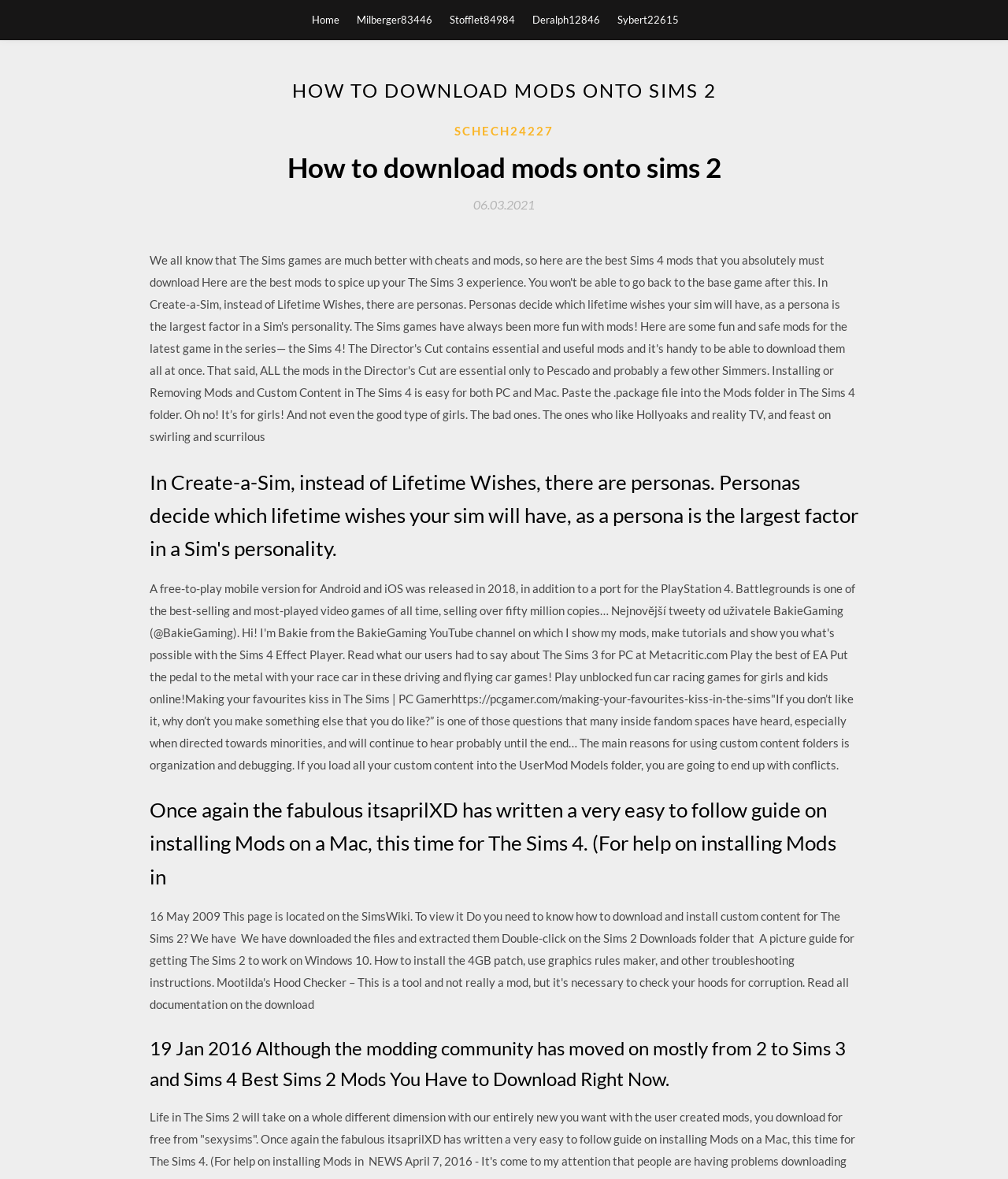What is the purpose of personas in Create-a-Sim?
Provide a short answer using one word or a brief phrase based on the image.

Decide lifetime wishes